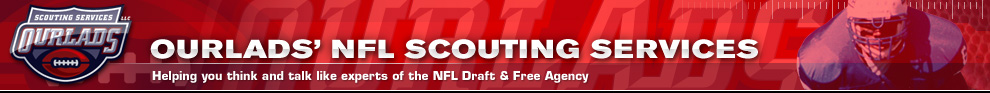Use a single word or phrase to respond to the question:
What is the purpose of Ourlads' NFL Scouting Services?

Provide expert insights